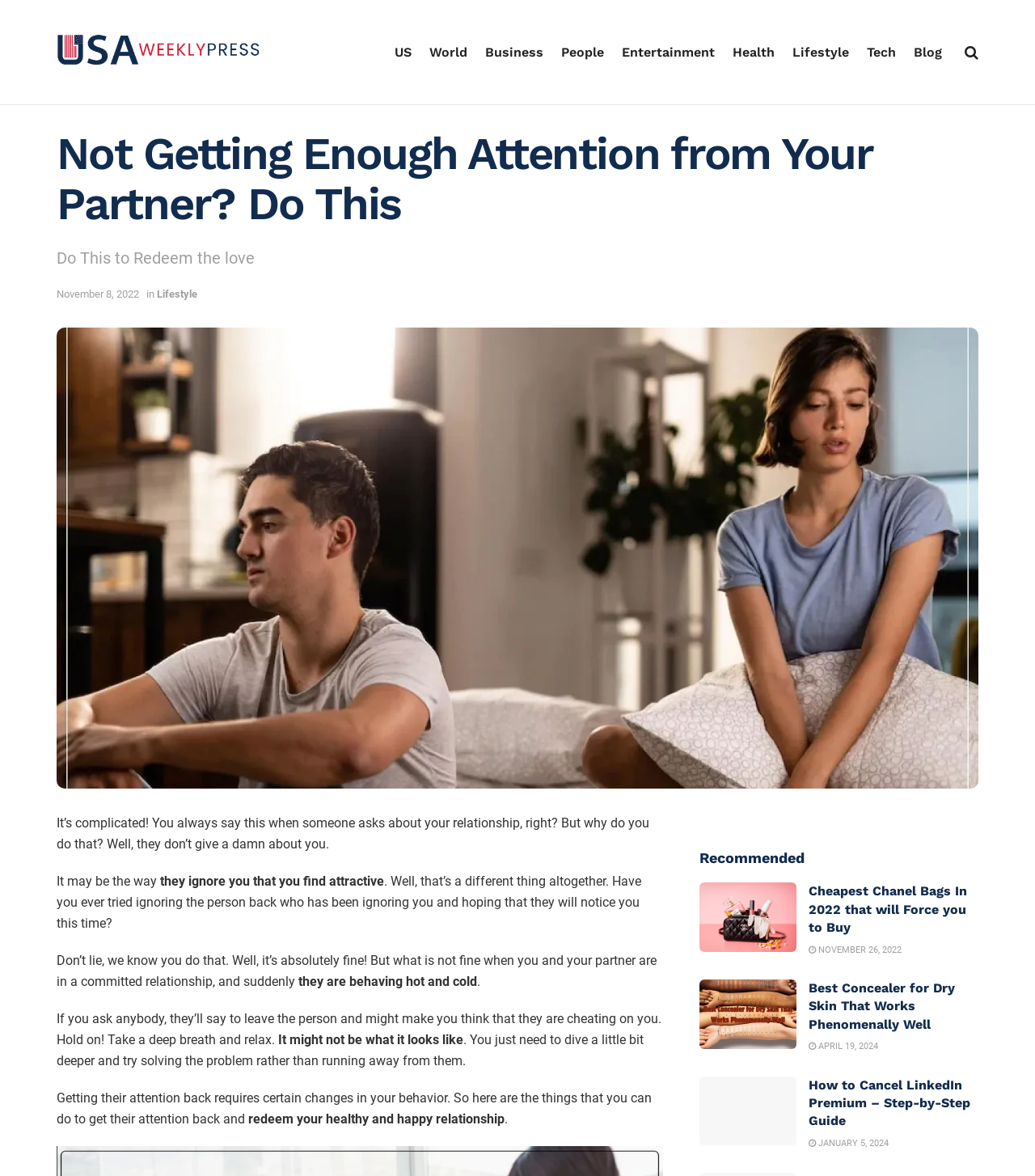Find and generate the main title of the webpage.

Not Getting Enough Attention from Your Partner? Do This